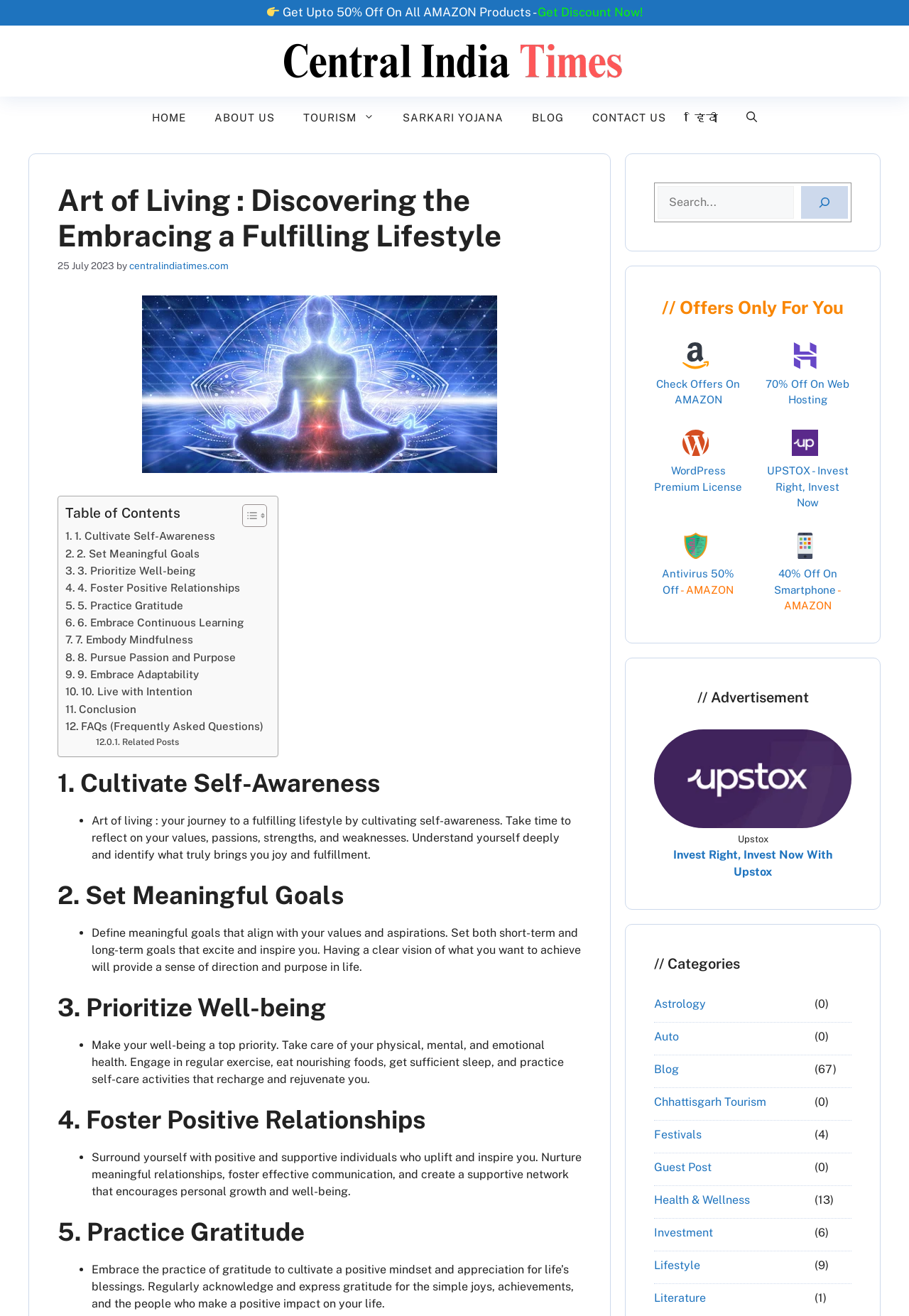Determine the bounding box coordinates for the clickable element required to fulfill the instruction: "Check offers on AMAZON". Provide the coordinates as four float numbers between 0 and 1, i.e., [left, top, right, bottom].

[0.722, 0.287, 0.814, 0.308]